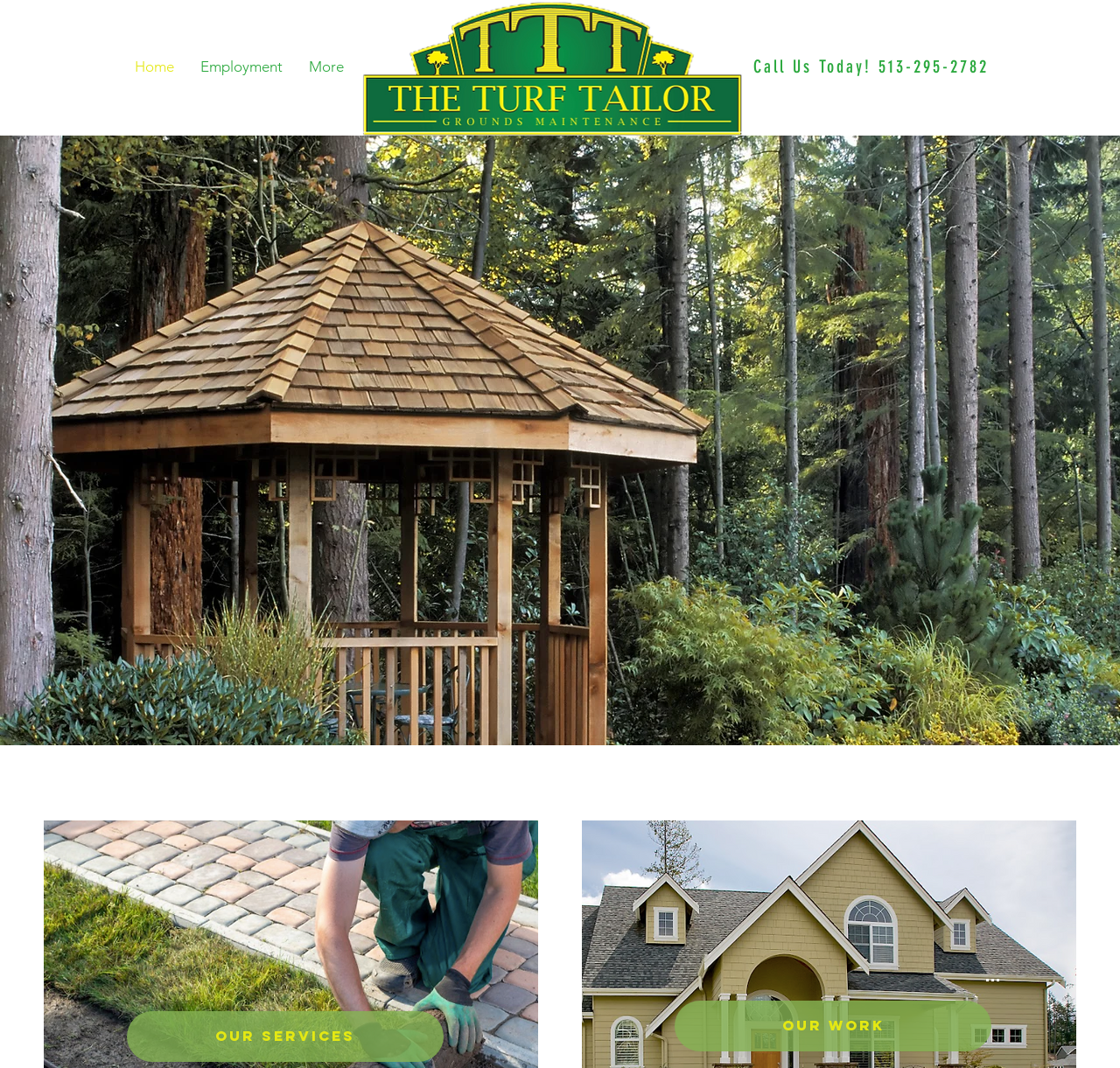Extract the main heading text from the webpage.

We'd Love to Hear from You